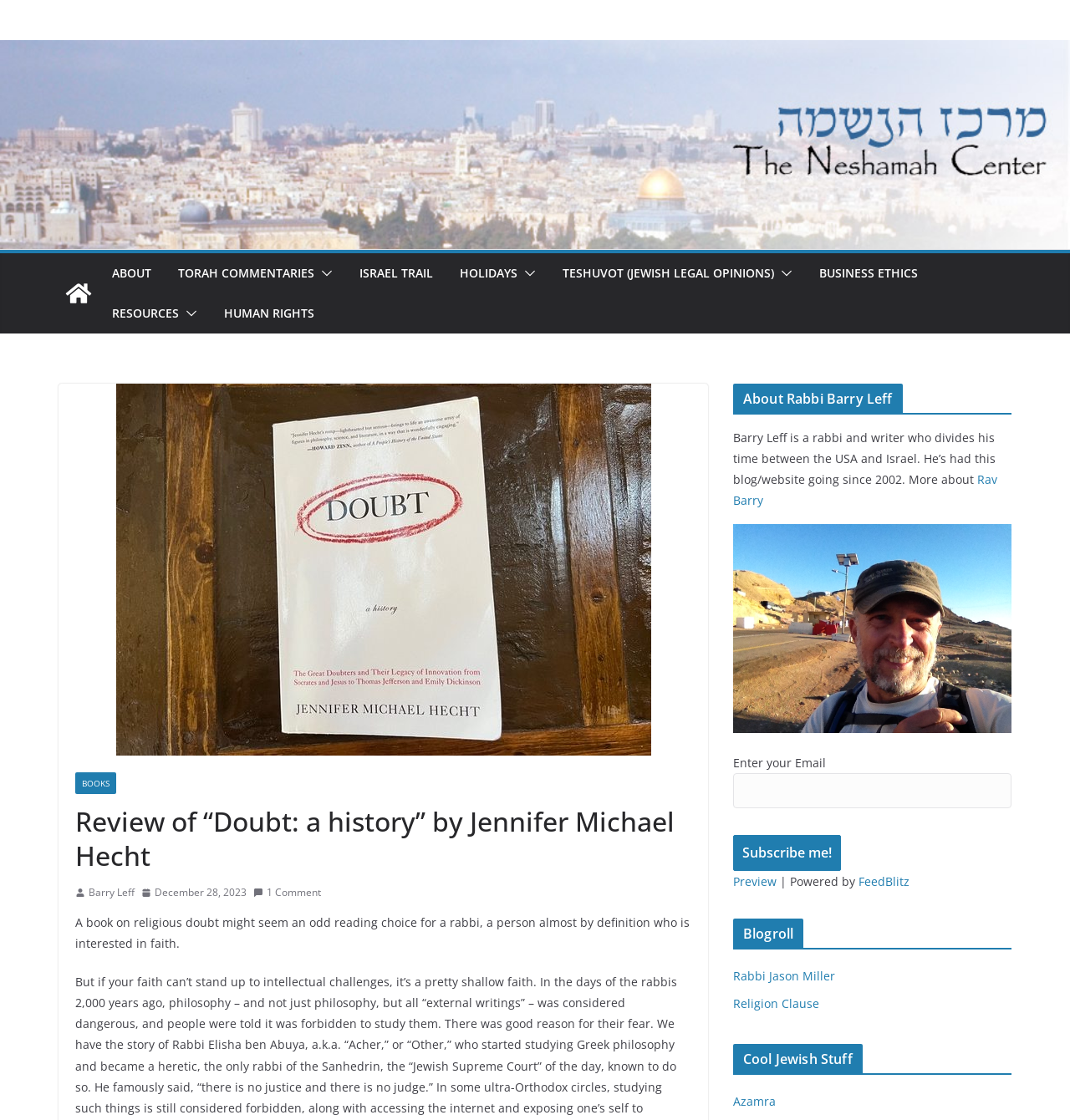Please identify the bounding box coordinates of the element I need to click to follow this instruction: "Read the review of 'Doubt: a history'".

[0.07, 0.718, 0.646, 0.78]